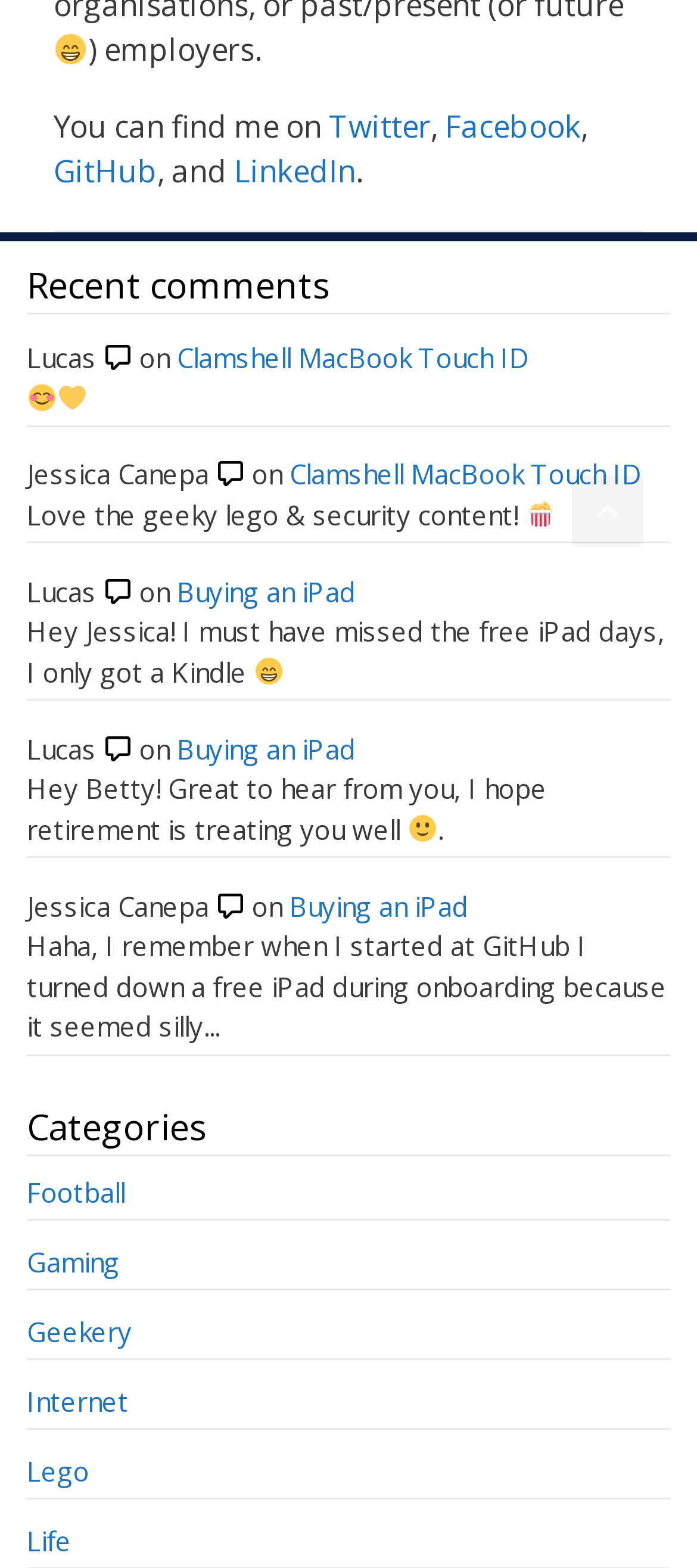Please find the bounding box coordinates of the clickable region needed to complete the following instruction: "Scroll back to top". The bounding box coordinates must consist of four float numbers between 0 and 1, i.e., [left, top, right, bottom].

[0.821, 0.303, 0.923, 0.349]